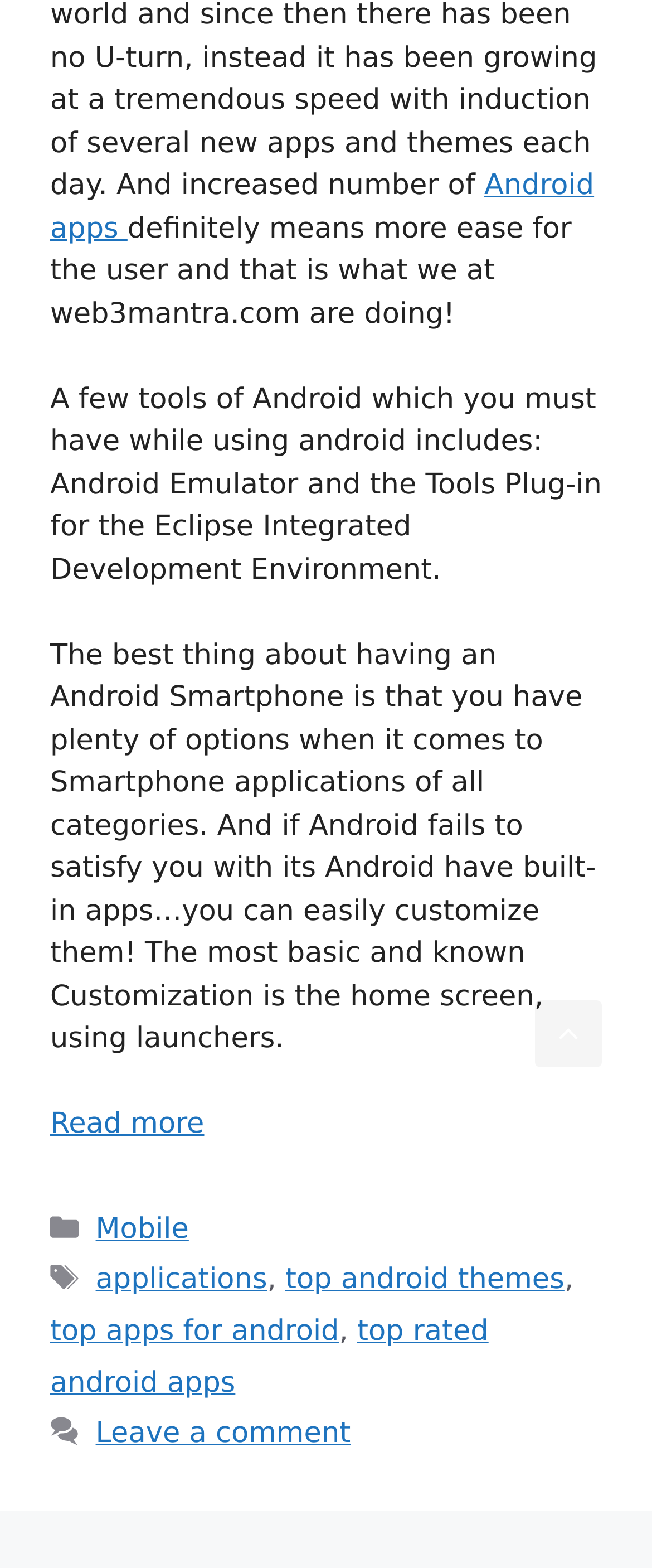Identify the bounding box coordinates of the HTML element based on this description: "Mobile".

[0.147, 0.773, 0.29, 0.795]